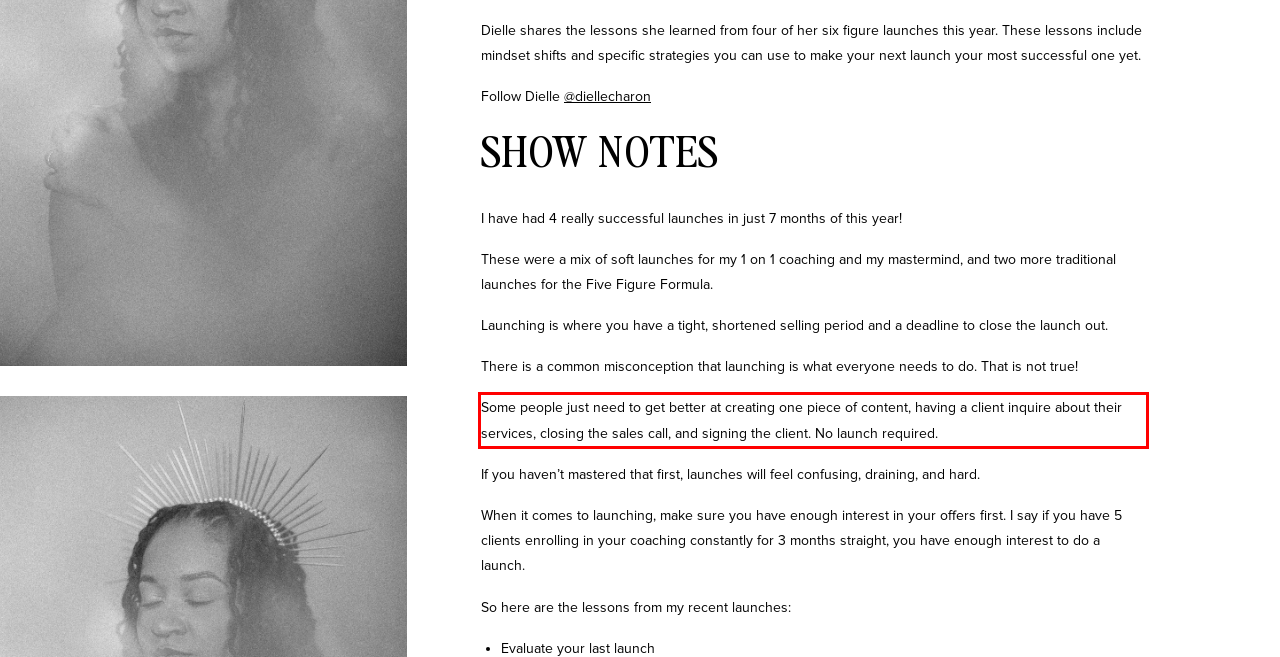Within the provided webpage screenshot, find the red rectangle bounding box and perform OCR to obtain the text content.

Some people just need to get better at creating one piece of content, having a client inquire about their services, closing the sales call, and signing the client. No launch required.